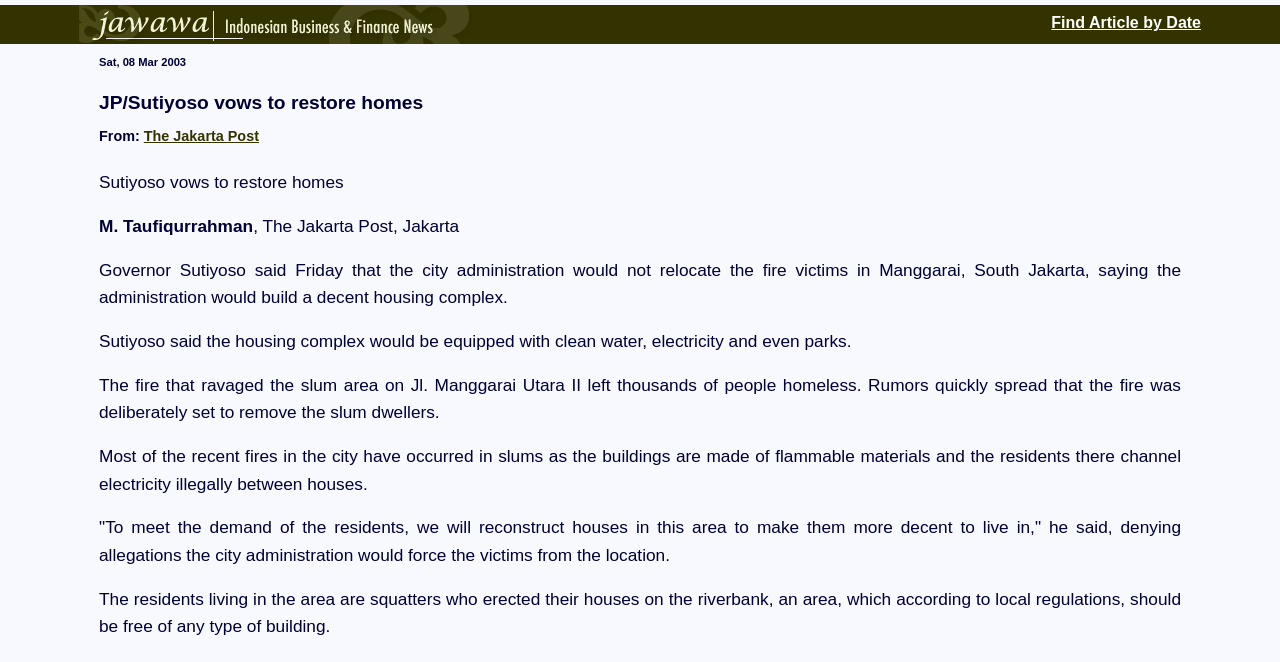Using the provided element description, identify the bounding box coordinates as (top-left x, top-left y, bottom-right x, bottom-right y). Ensure all values are between 0 and 1. Description: parent_node: Find Article by Date

[0.062, 0.022, 0.372, 0.048]